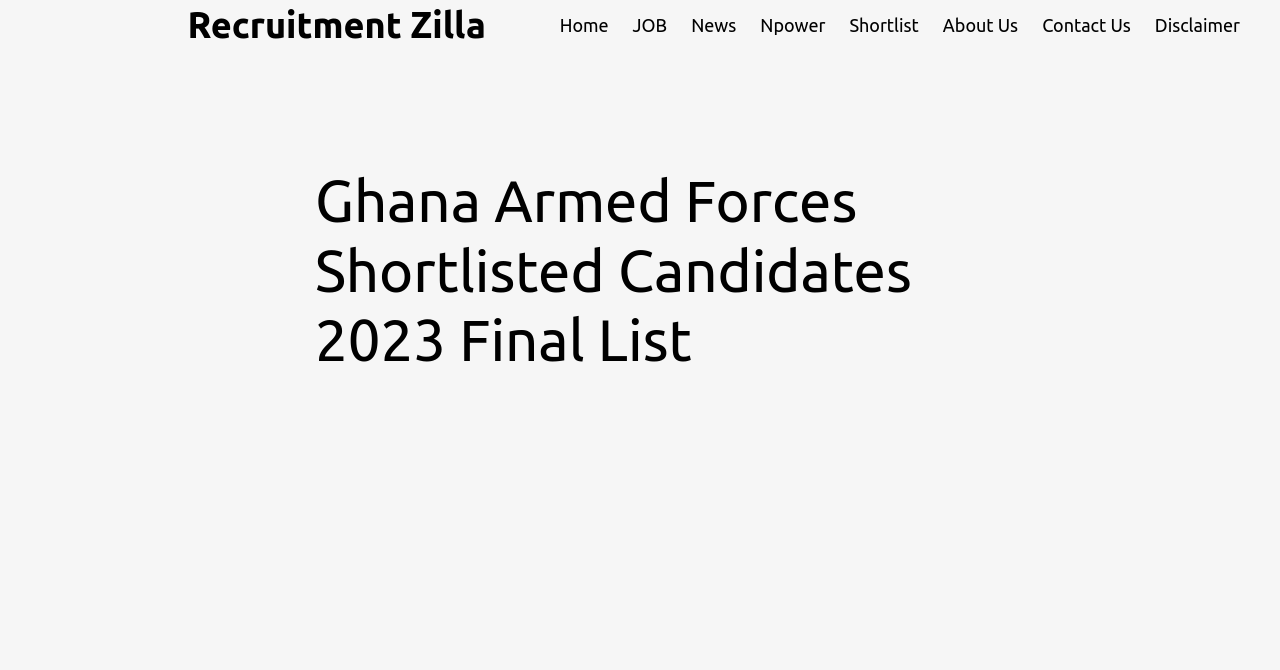Locate the bounding box coordinates of the clickable area to execute the instruction: "Check Shortlist". Provide the coordinates as four float numbers between 0 and 1, represented as [left, top, right, bottom].

[0.664, 0.016, 0.718, 0.059]